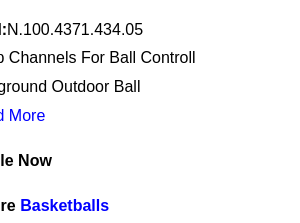What is the unique identifier of the basketball?
Please elaborate on the answer to the question with detailed information.

The product is denoted by its MPN: N.100.4371.434.05, which serves as a unique identifier for inventory and sales purposes, making it easy to track and manage the product.